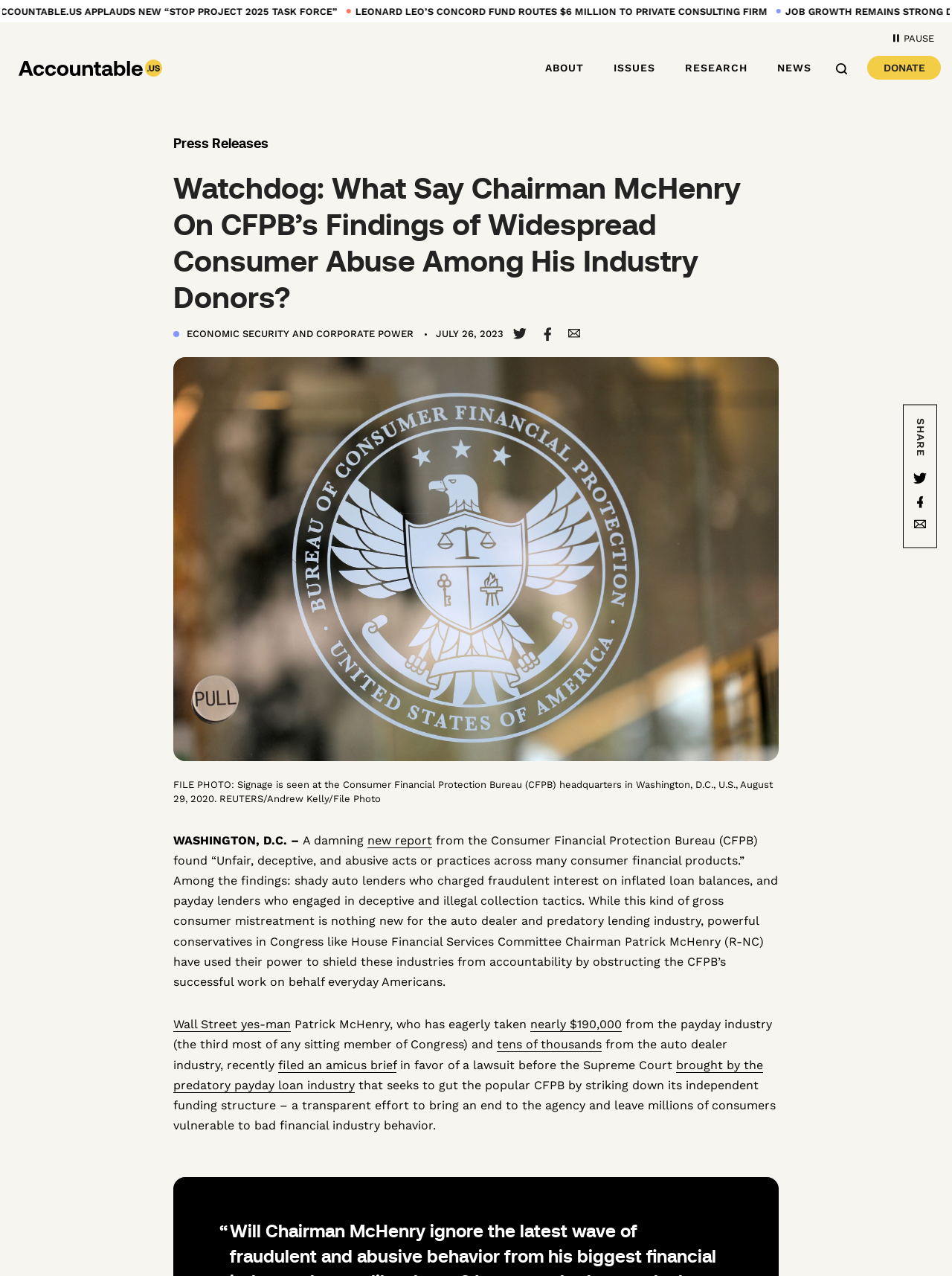Answer this question in one word or a short phrase: What is the type of lenders mentioned as engaging in deceptive and illegal collection tactics?

payday lenders